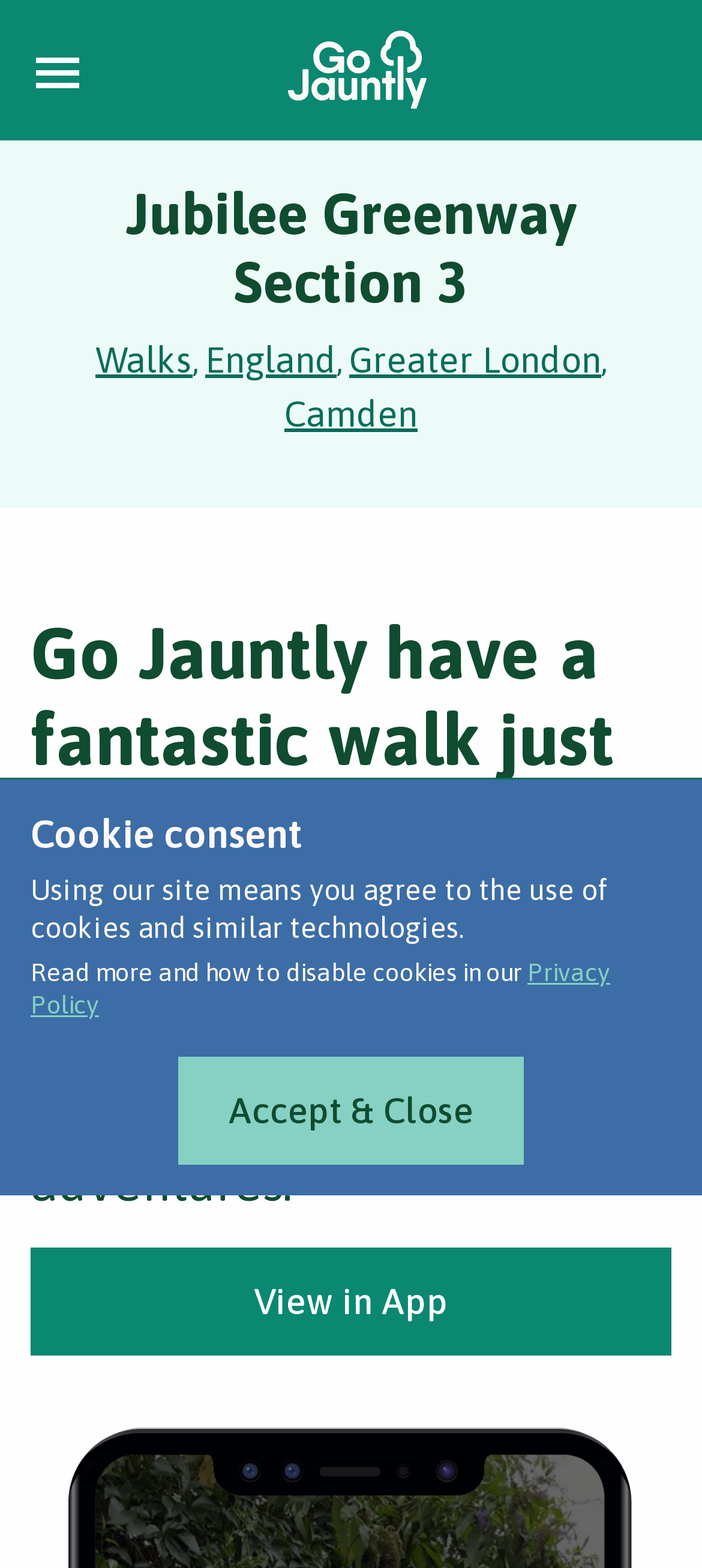What is the purpose of the 'View in App' button?
Answer the question based on the image using a single word or a brief phrase.

To view the route in the app